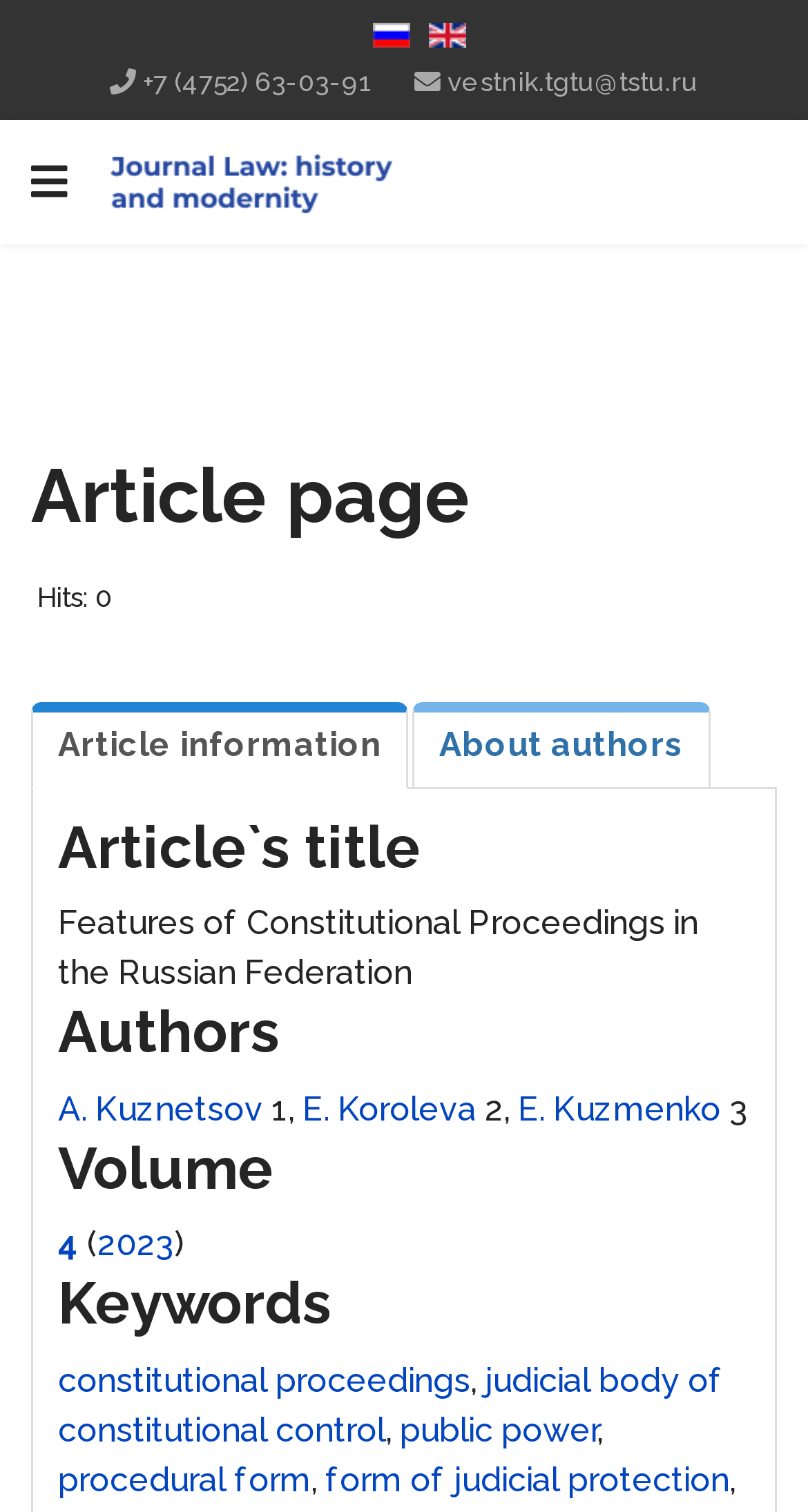Determine the bounding box coordinates of the element's region needed to click to follow the instruction: "Switch to Russian language". Provide these coordinates as four float numbers between 0 and 1, formatted as [left, top, right, bottom].

[0.462, 0.015, 0.508, 0.032]